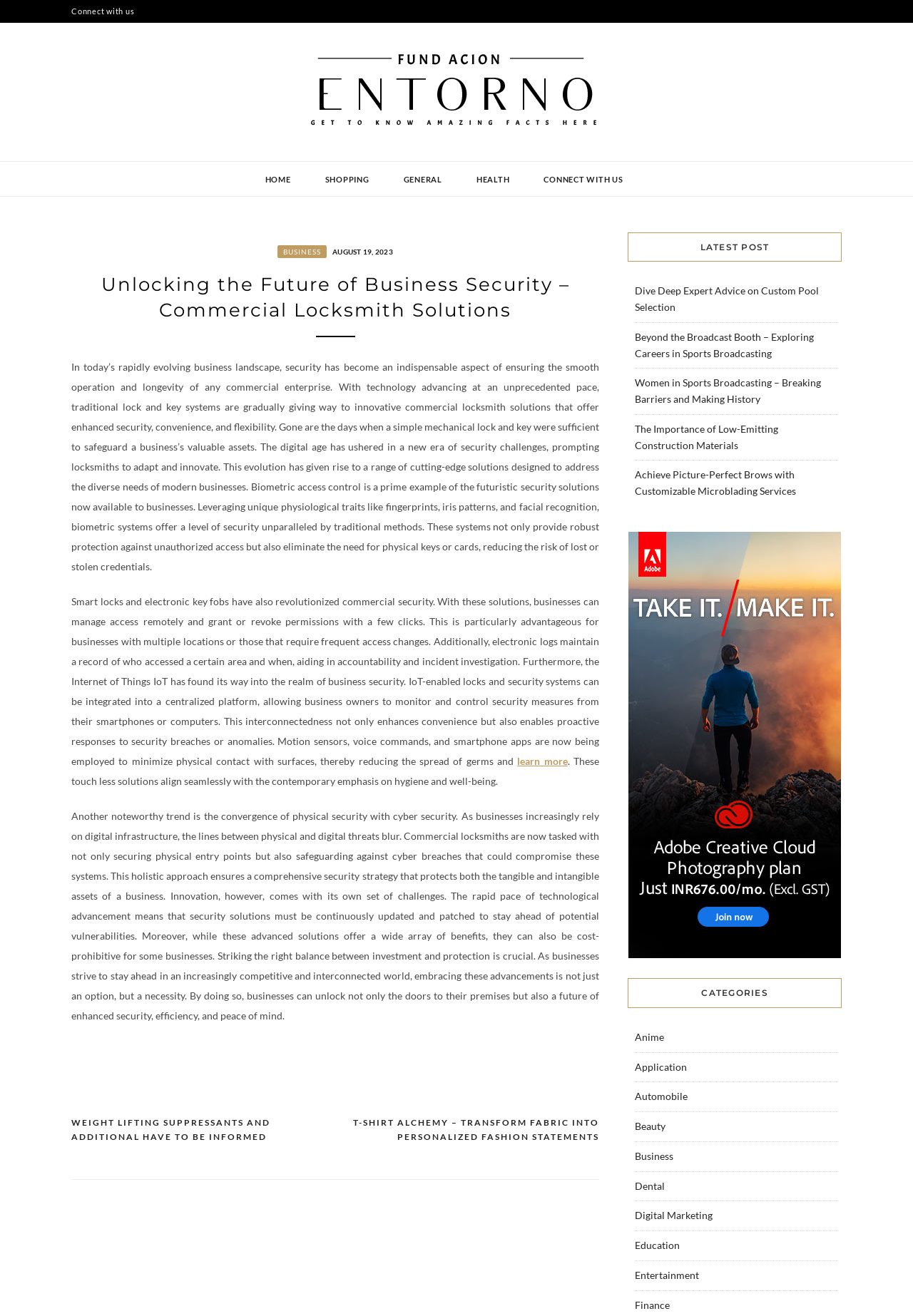Summarize the webpage with intricate details.

The webpage is about Fund Acion Entorno, a company that provides commercial locksmith solutions. At the top, there is a navigation menu with links to "HOME", "SHOPPING", "GENERAL", "HEALTH", and "CONNECT WITH US". Below the navigation menu, there is a main section that contains an article about the importance of business security in the digital age. The article discusses how traditional lock and key systems are being replaced by innovative commercial locksmith solutions that offer enhanced security, convenience, and flexibility.

The article is divided into several sections, each with a heading. The first section introduces the concept of business security and how it has become an indispensable aspect of ensuring the smooth operation and longevity of any commercial enterprise. The second section discusses the evolution of locksmith solutions, including biometric access control, smart locks, and electronic key fobs. The third section talks about the convergence of physical security with cyber security and the importance of embracing advancements in security solutions.

To the right of the article, there is a section that displays the latest posts, including links to articles about custom pool selection, careers in sports broadcasting, and the importance of low-emitting construction materials. Below the latest posts section, there is a categories section that lists various categories, including Anime, Application, Automobile, Beauty, Business, and more.

At the top left of the page, there is a link to "Connect with us" and a logo of Fund Acion Entorno. The logo is an image with the text "Fund Acion Entorno" written below it. Above the navigation menu, there is a heading that reads "FUND ACION ENTORNO" with a link to the same page.